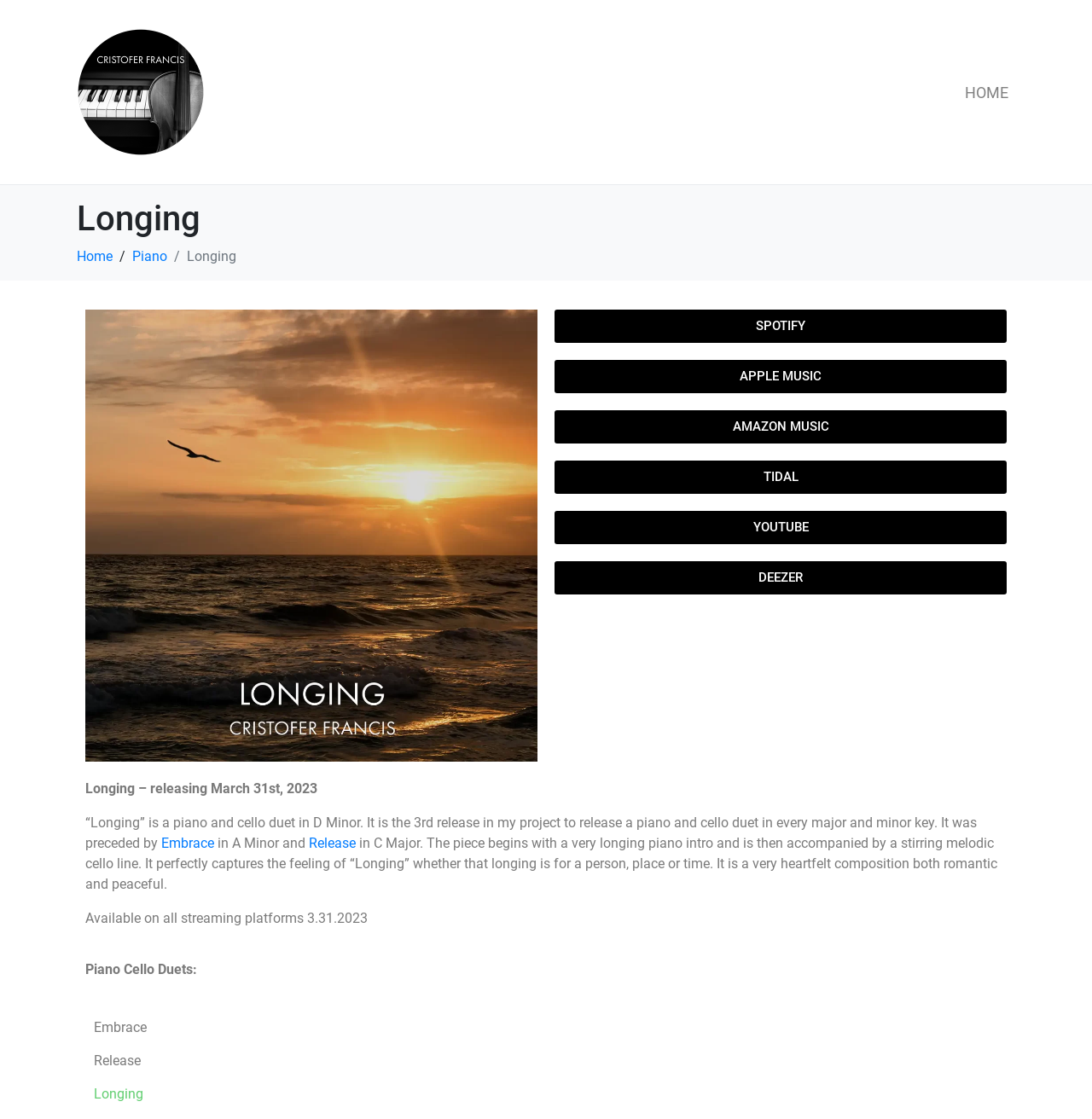Kindly provide the bounding box coordinates of the section you need to click on to fulfill the given instruction: "Listen on APPLE MUSIC".

[0.508, 0.322, 0.922, 0.351]